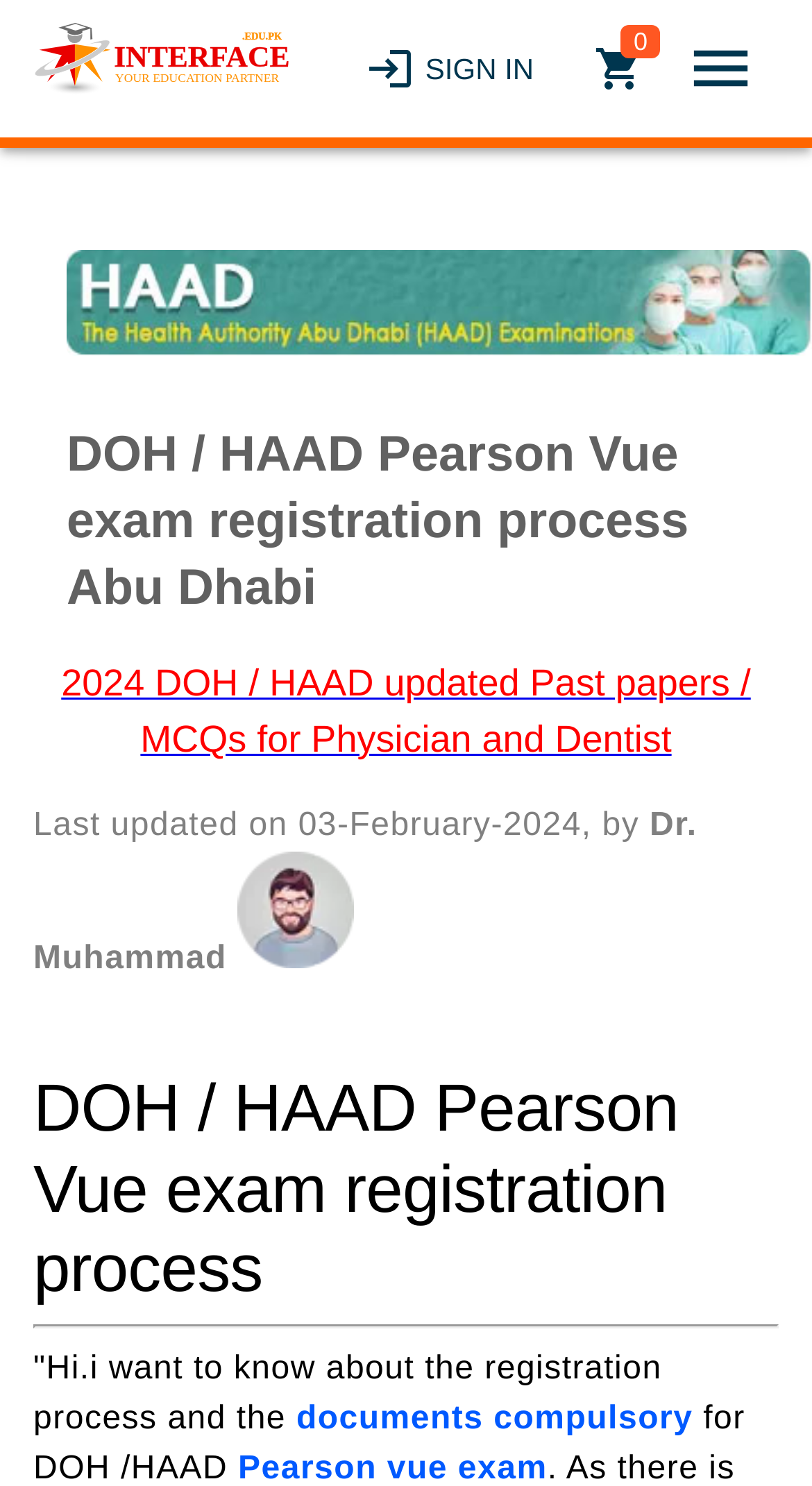Identify the bounding box of the UI element that matches this description: "Everything else".

None